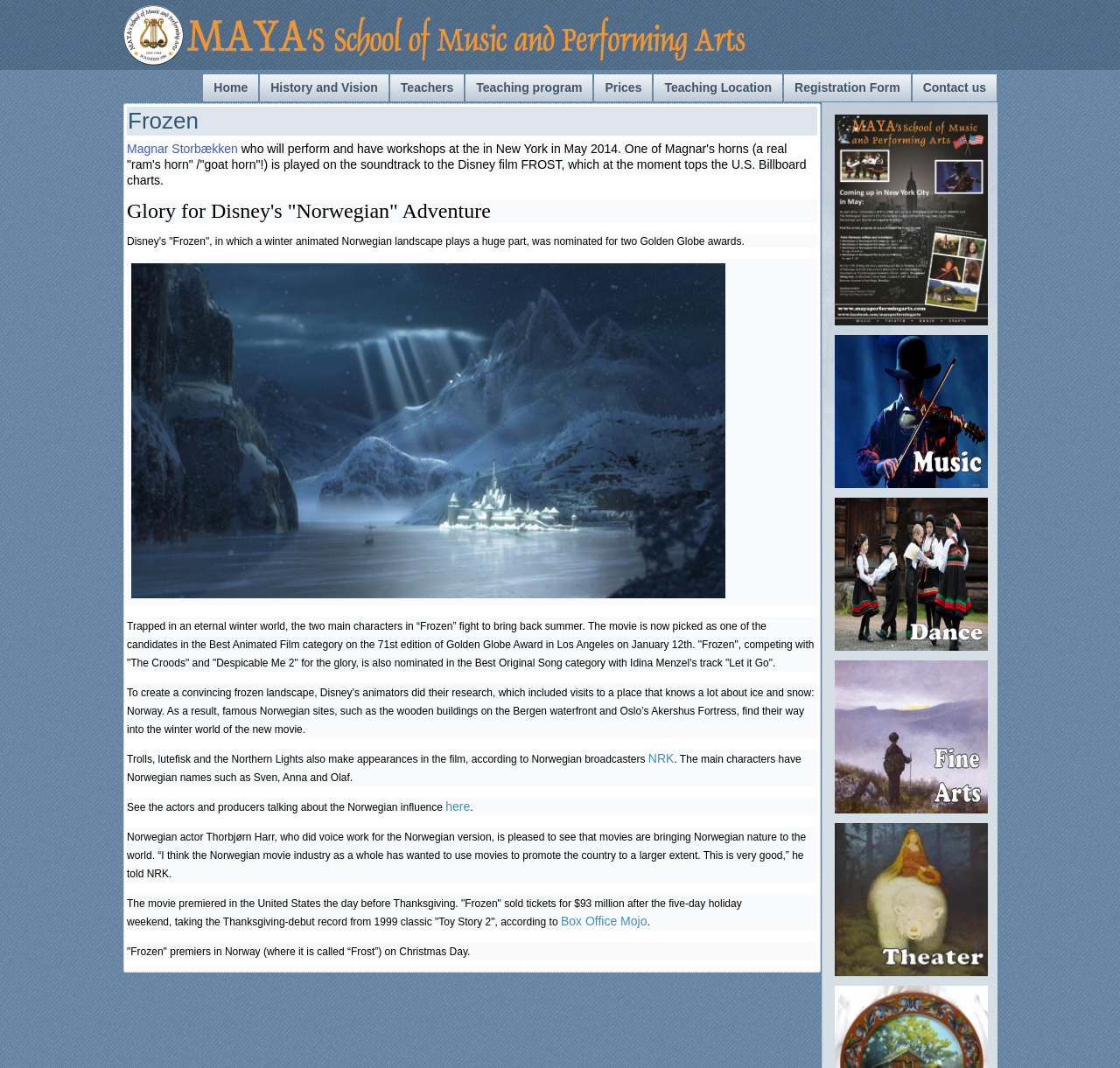Identify the bounding box coordinates of the clickable region required to complete the instruction: "Check the 'MAYA Categori: Music'". The coordinates should be given as four float numbers within the range of 0 and 1, i.e., [left, top, right, bottom].

[0.742, 0.451, 0.885, 0.462]